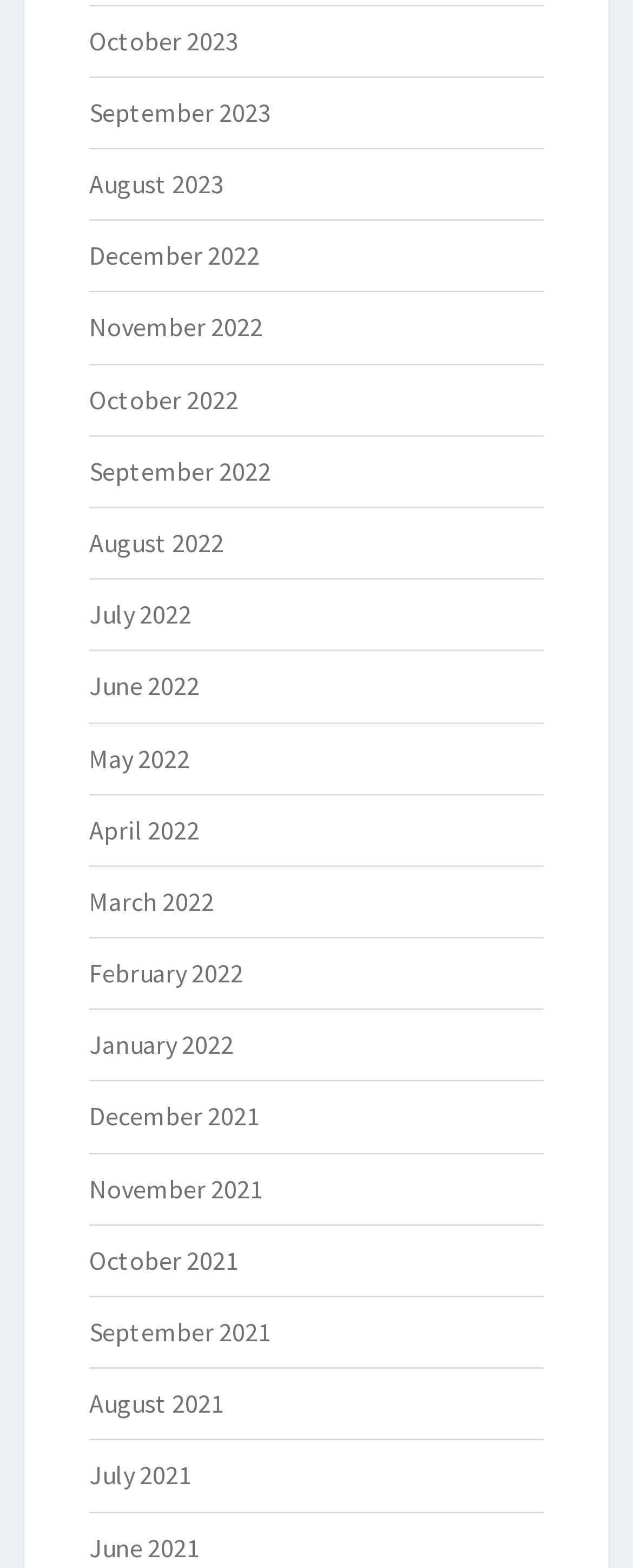Please provide a comprehensive answer to the question based on the screenshot: What is the earliest month listed?

By scrolling down the list of links, I can see that the last link is 'June 2021', which suggests that it is the earliest month listed.